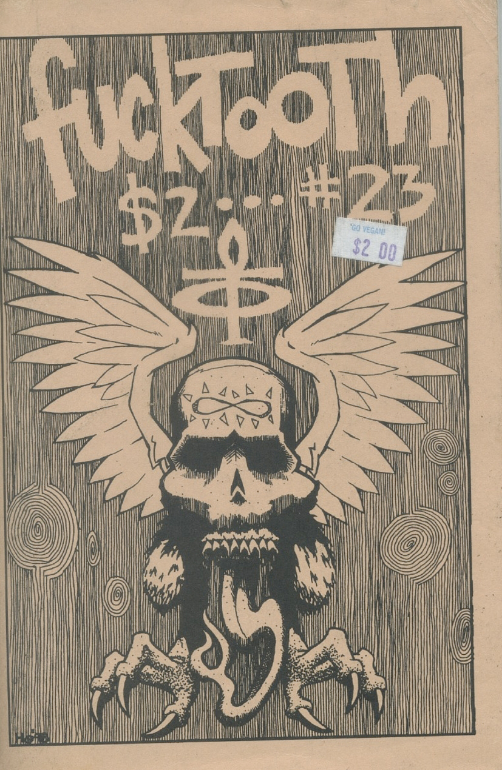Please study the image and answer the question comprehensively:
How much does the zine cost?

The price tag of the zine is visible on the cover, which is $2.00, reflecting its punk and underground zine culture roots.